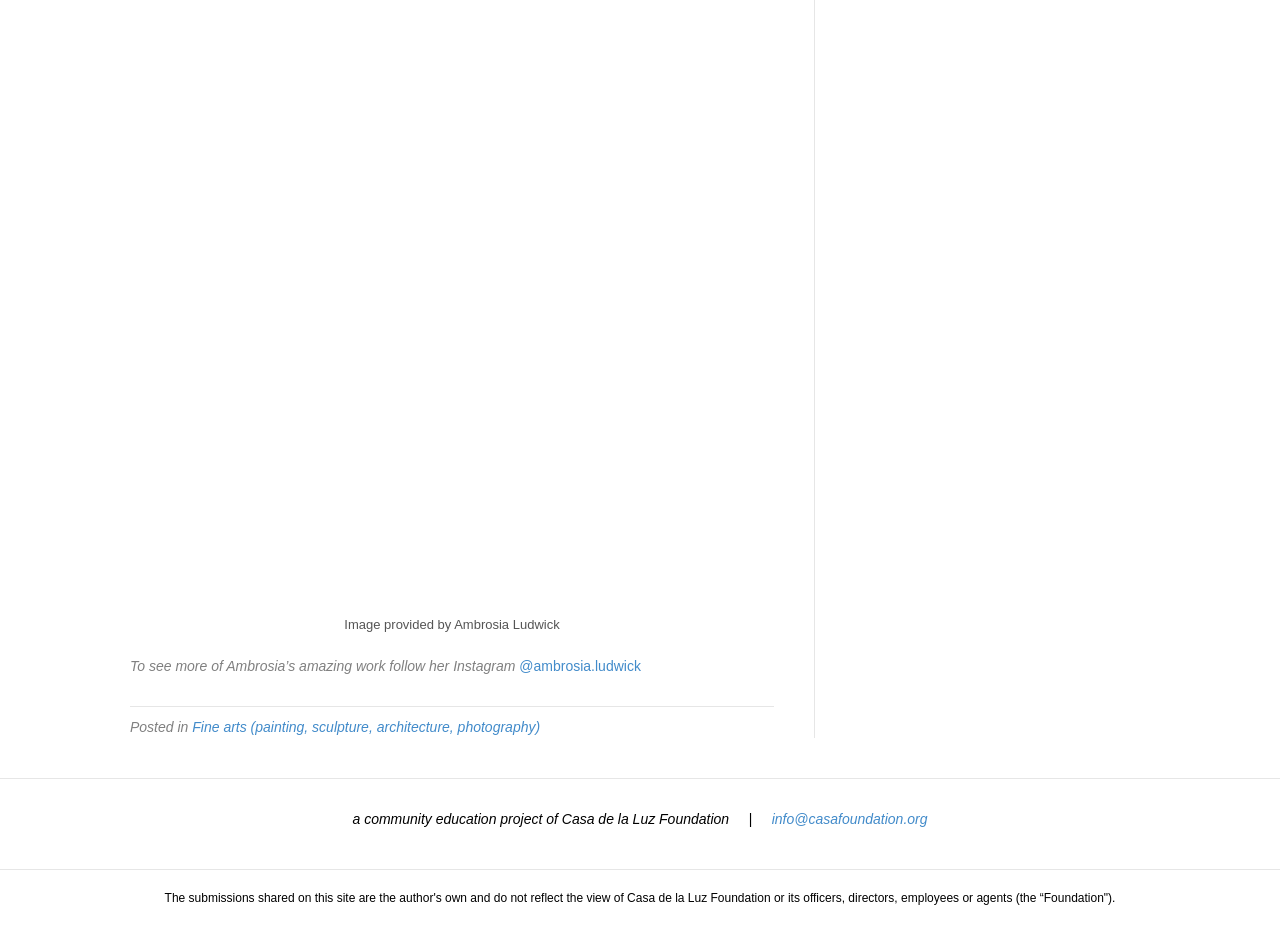Who is the author of the image?
Answer briefly with a single word or phrase based on the image.

Ambrosia Ludwick